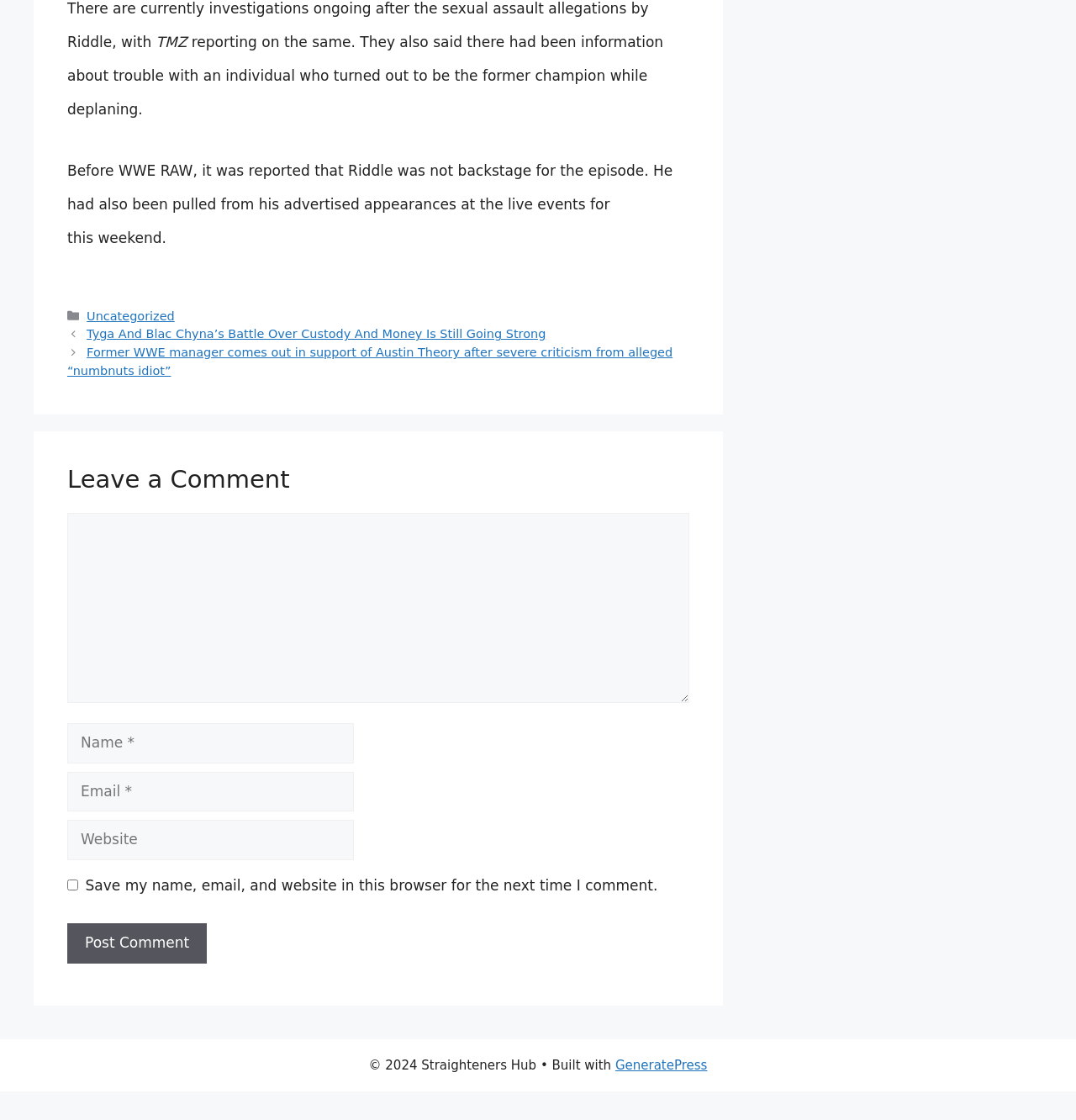What is the theme of the website?
Based on the screenshot, provide your answer in one word or phrase.

WWE